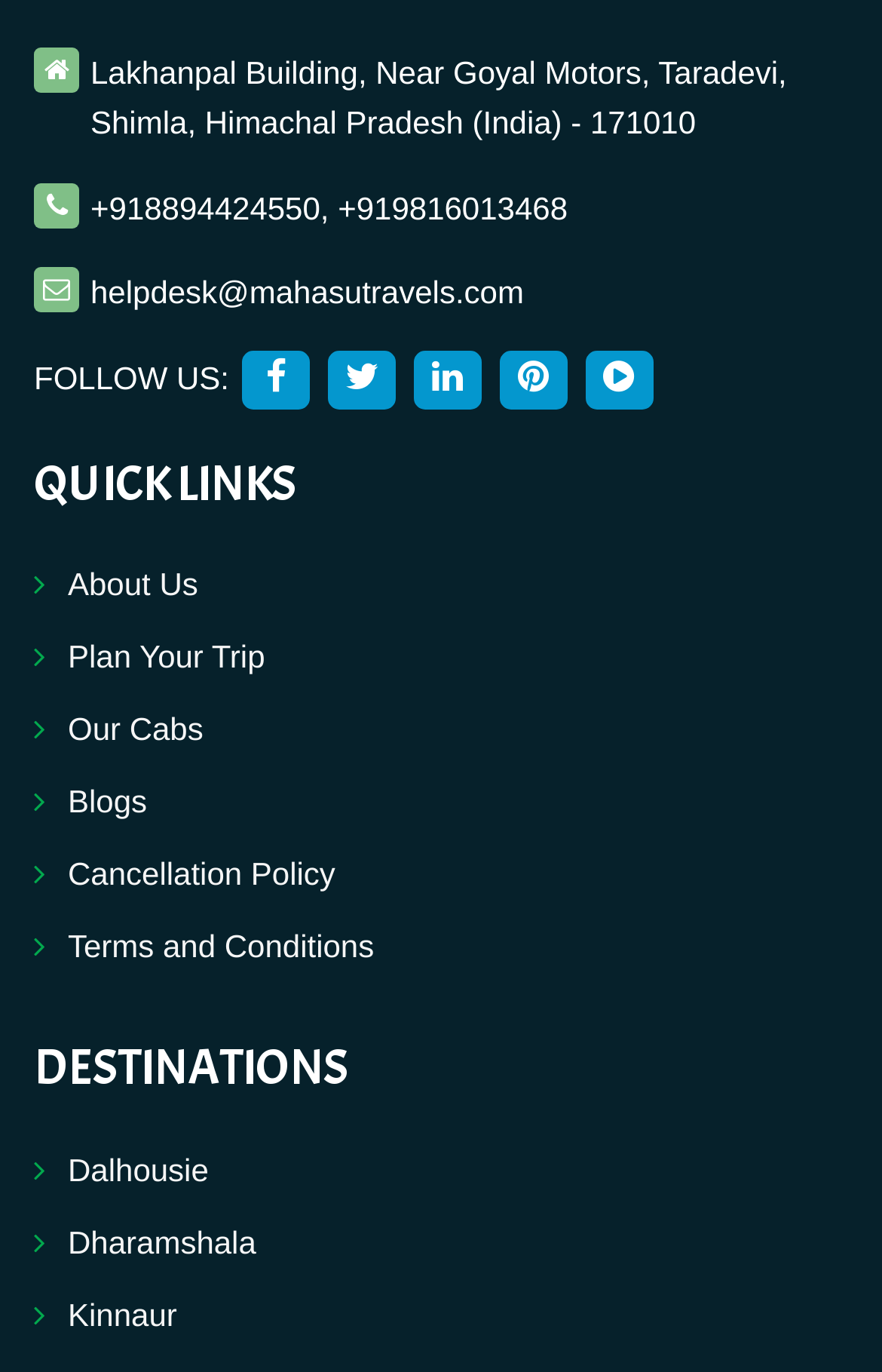Given the description: "Kinnaur", determine the bounding box coordinates of the UI element. The coordinates should be formatted as four float numbers between 0 and 1, [left, top, right, bottom].

[0.077, 0.945, 0.201, 0.971]